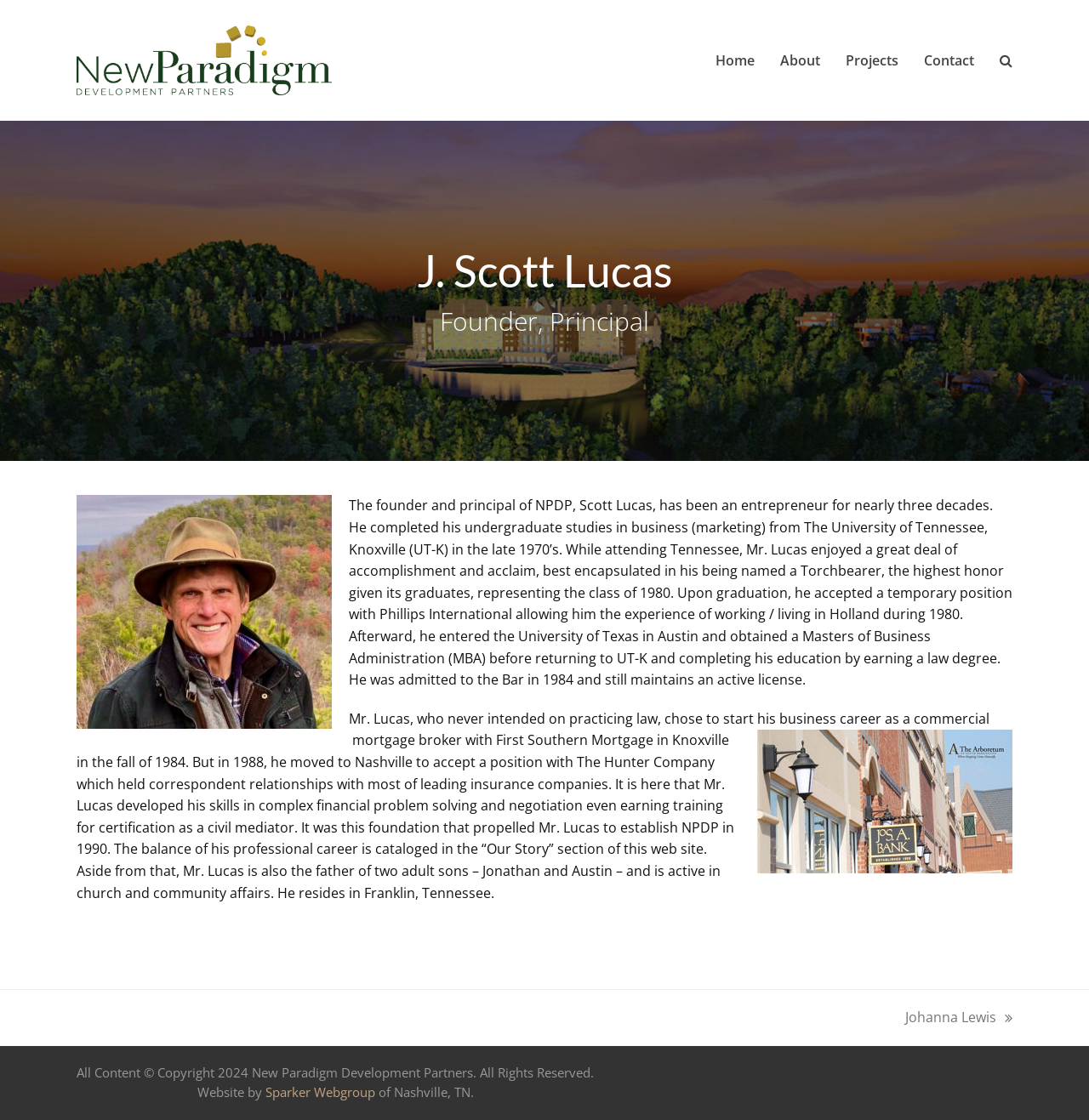Show the bounding box coordinates of the region that should be clicked to follow the instruction: "Click on the New Paradigm Partners link."

[0.07, 0.044, 0.305, 0.061]